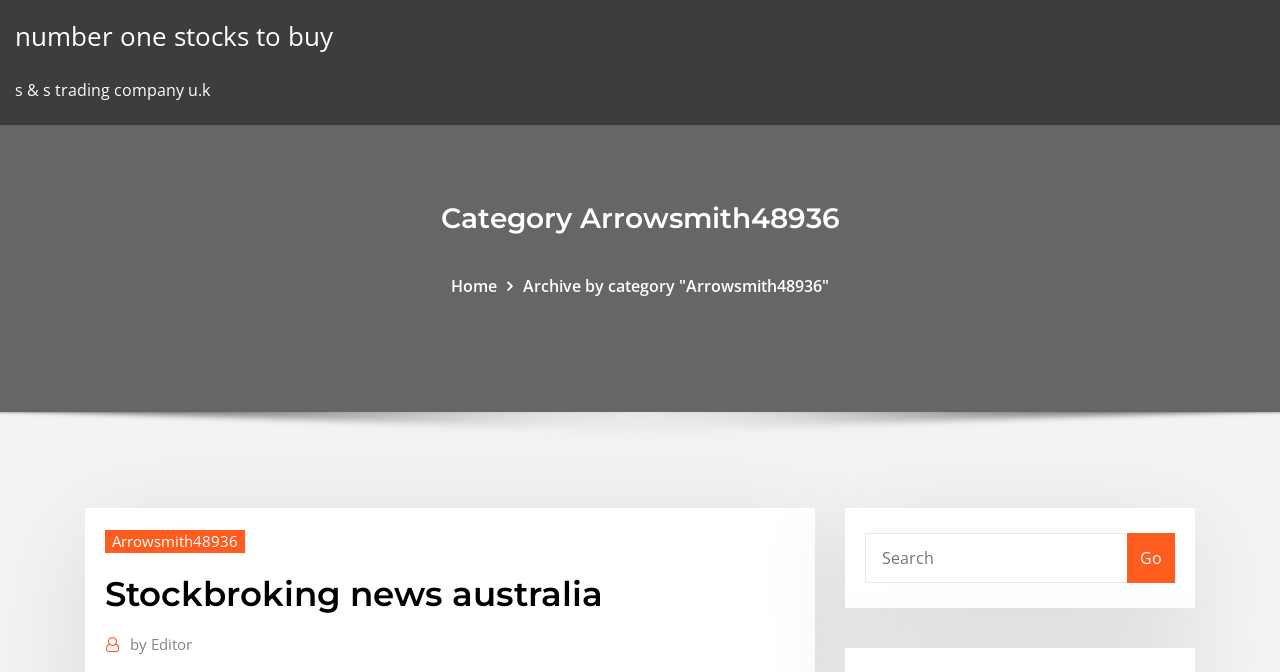What is the purpose of the textbox?
From the image, provide a succinct answer in one word or a short phrase.

Search